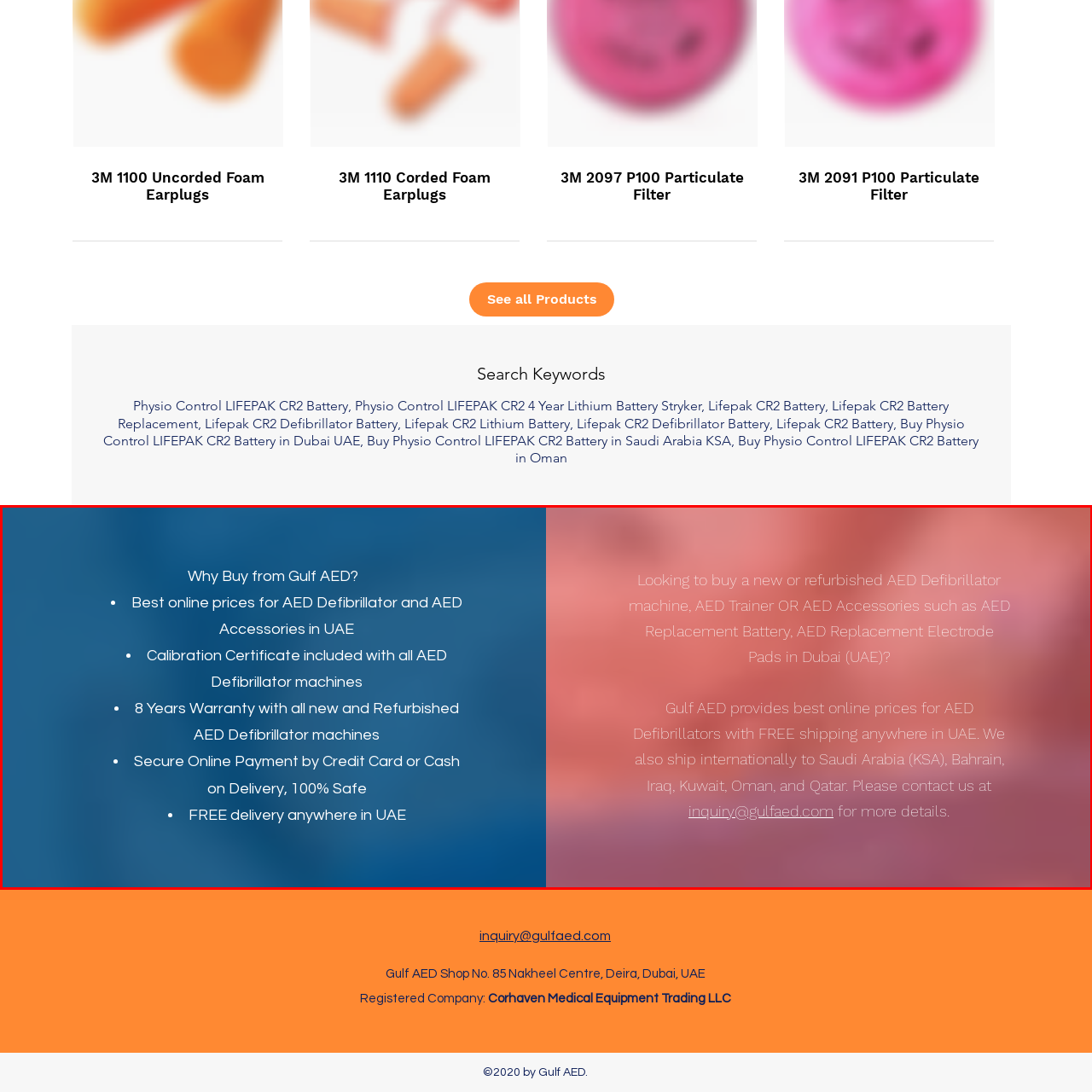Study the image inside the red outline, Is cash on delivery an available payment option? 
Respond with a brief word or phrase.

Yes